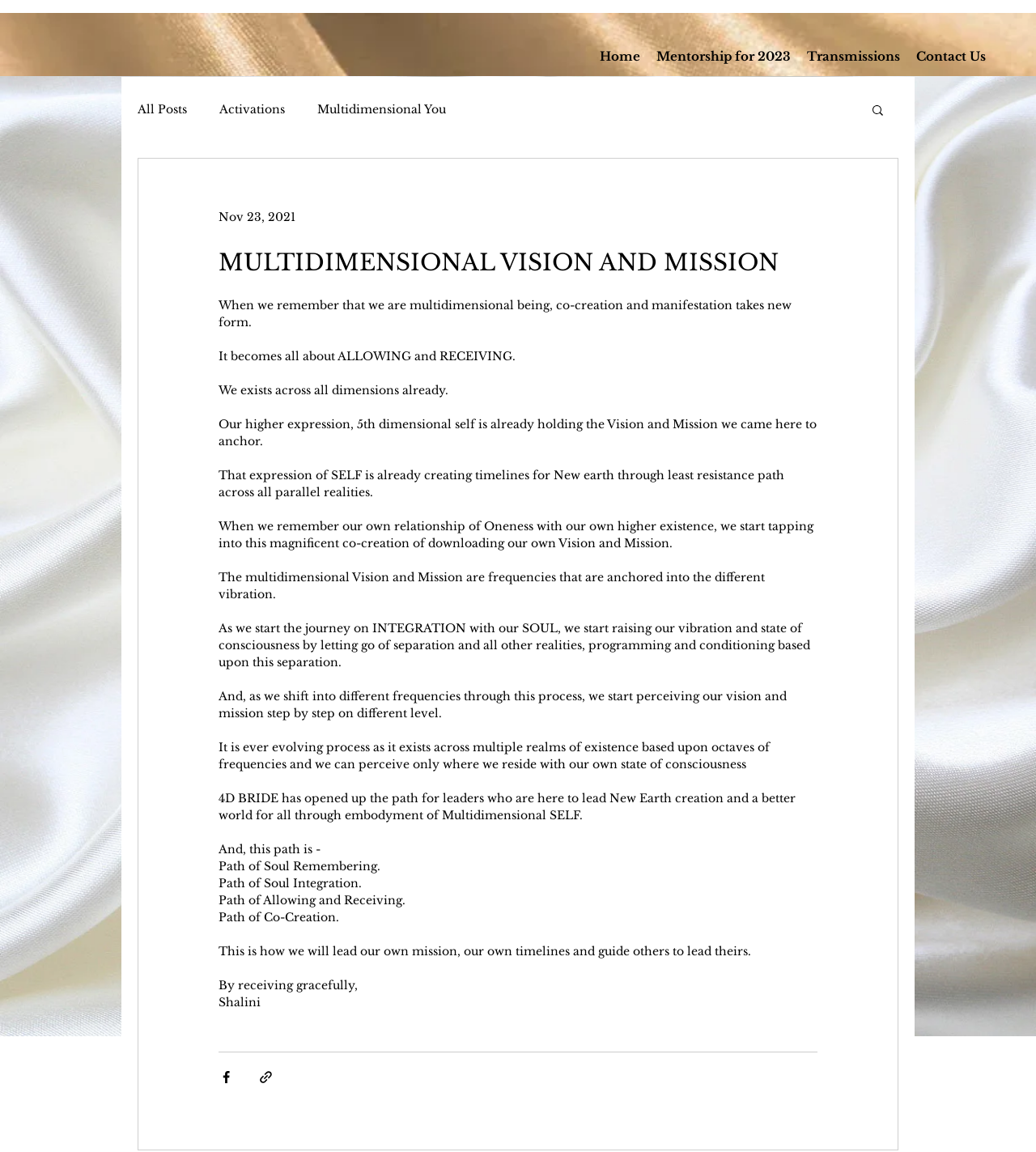Please identify the bounding box coordinates of the clickable area that will fulfill the following instruction: "Search for something". The coordinates should be in the format of four float numbers between 0 and 1, i.e., [left, top, right, bottom].

[0.84, 0.089, 0.855, 0.104]